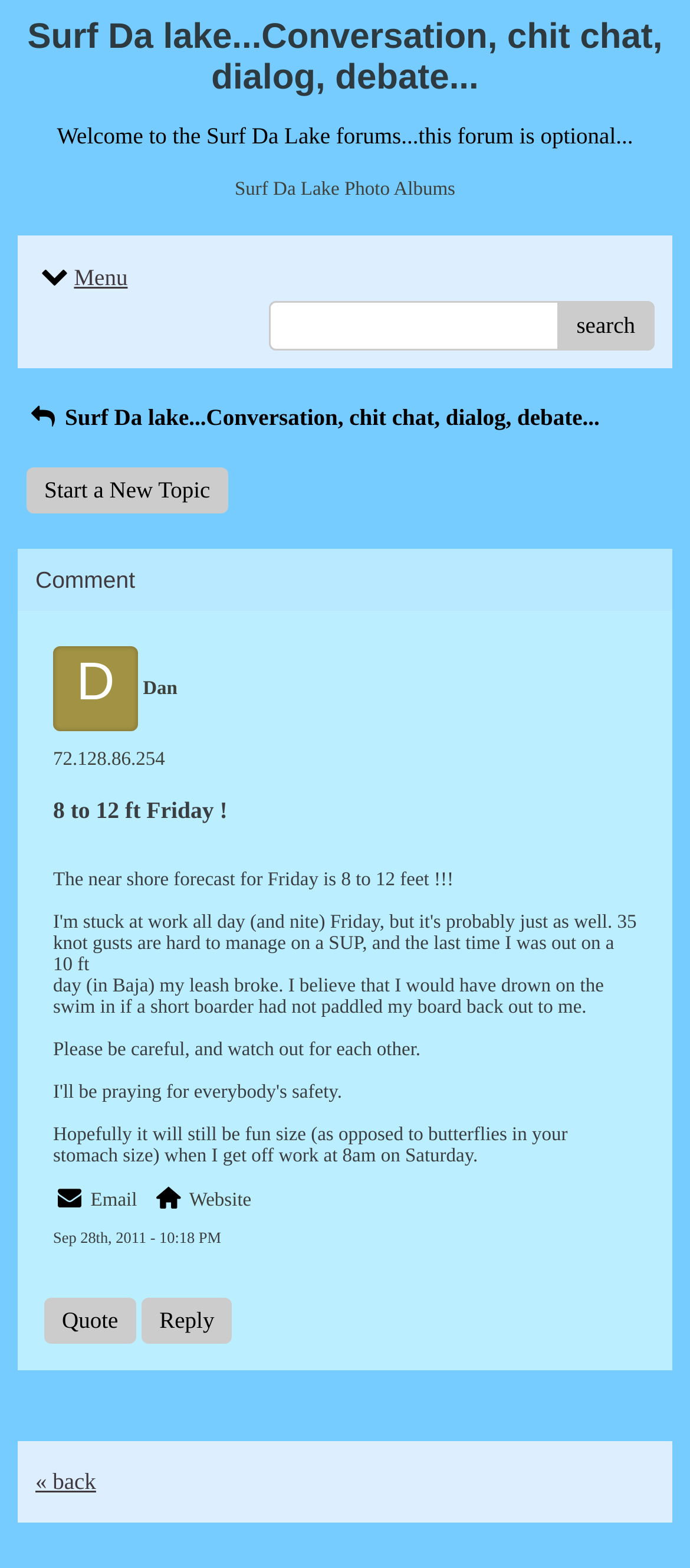Using the details from the image, please elaborate on the following question: What is the topic of the latest post?

The latest post on the page appears to be a discussion about surfing, as evidenced by the text '8 to 12 ft Friday!' and 'The near shore forecast for Friday is 8 to 12 feet!!!'. This suggests that the topic of the latest post is surfing.